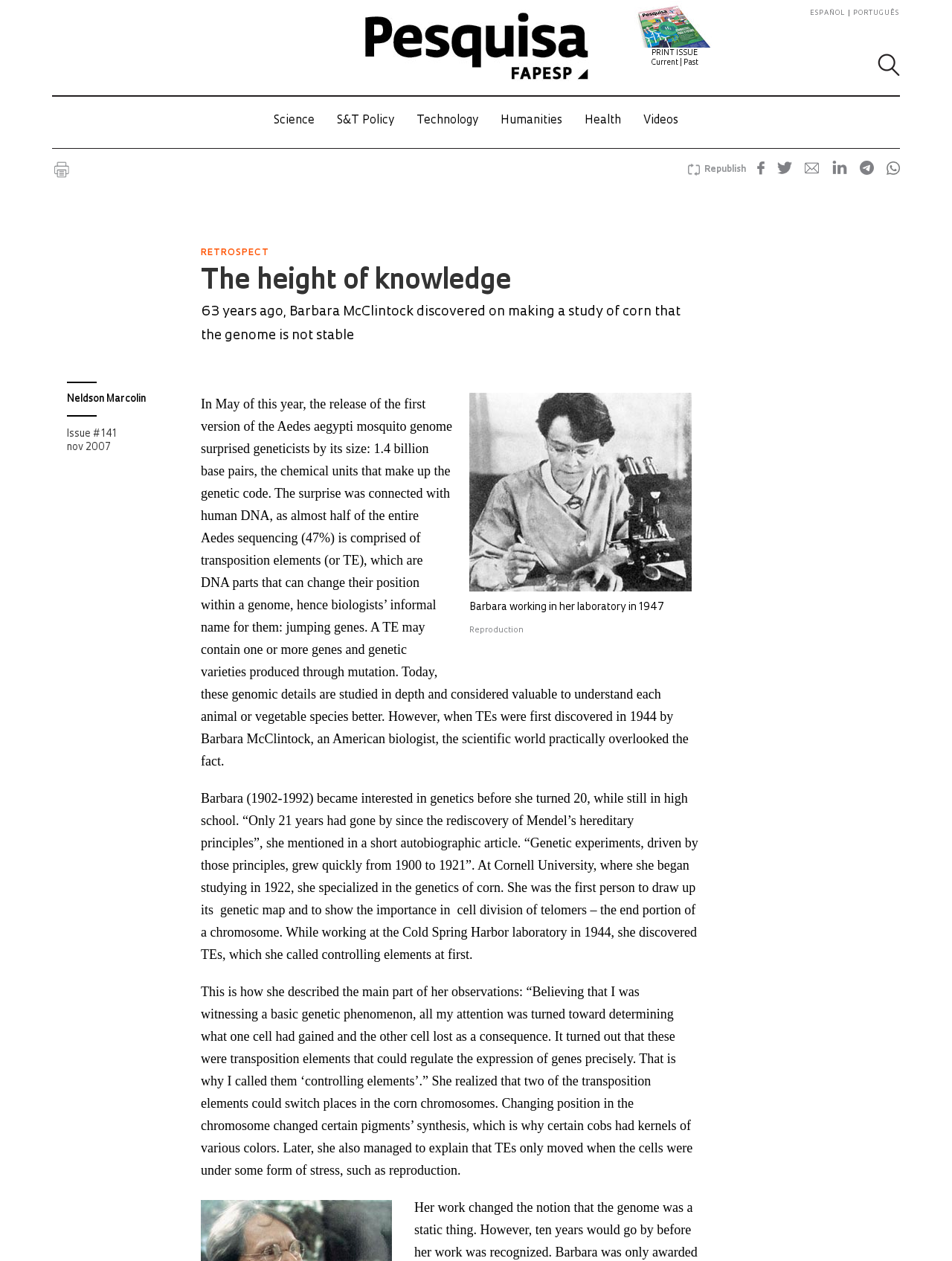Using the format (top-left x, top-left y, bottom-right x, bottom-right y), provide the bounding box coordinates for the described UI element. All values should be floating point numbers between 0 and 1: The height of knowledge

[0.211, 0.213, 0.537, 0.234]